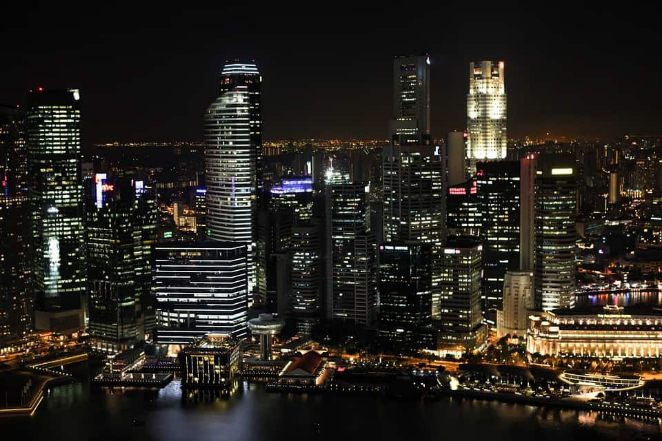What is the atmosphere of the city conveyed in the image?
Please provide a comprehensive answer based on the visual information in the image.

The caption describes the vibrant urban landscape as having a breathtaking glow that highlights the dynamic energy of the city, suggesting that the atmosphere of the city conveyed in the image is one of vibrancy and dynamism.